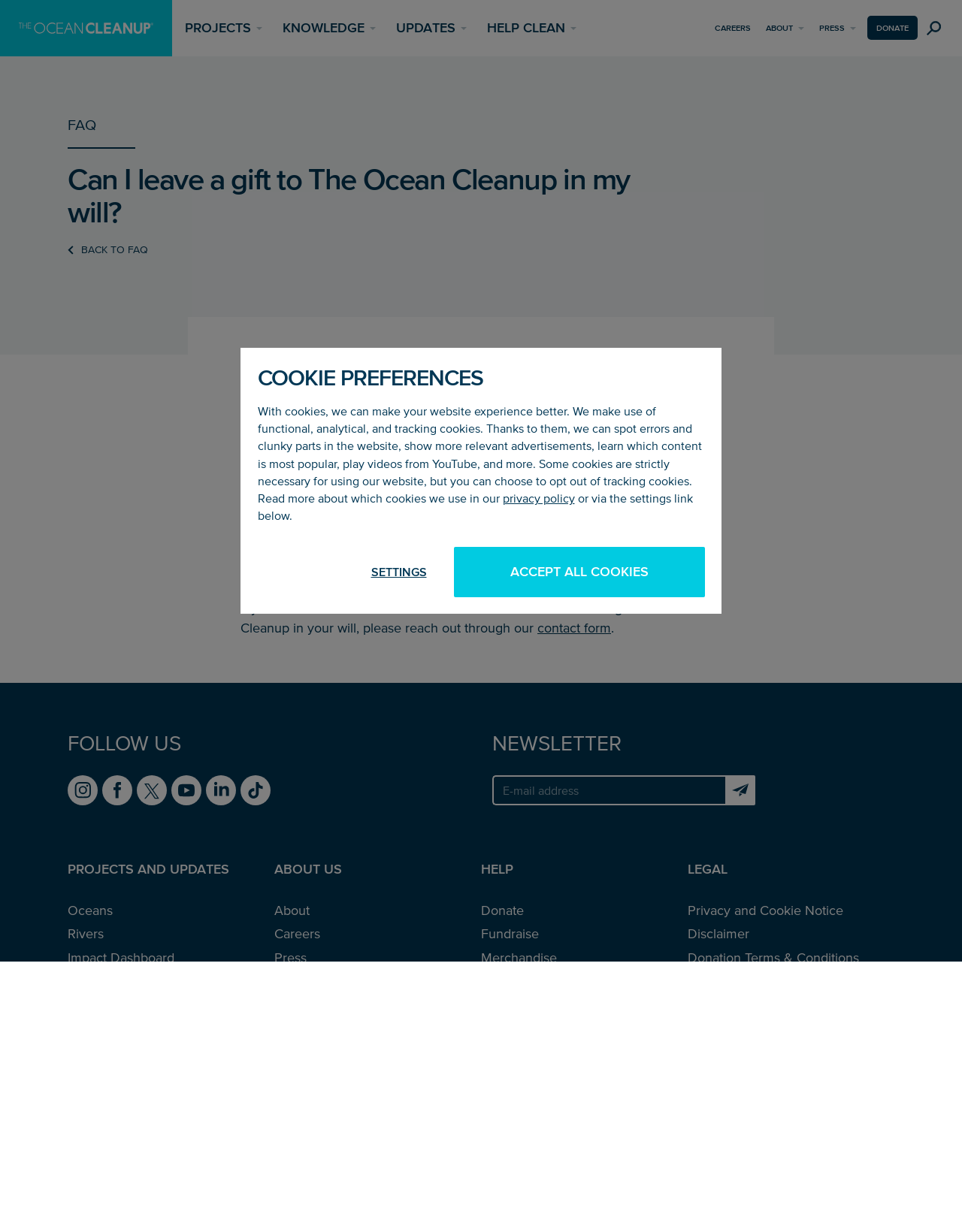Please identify the bounding box coordinates of the clickable area that will fulfill the following instruction: "Read 'FAQ'". The coordinates should be in the format of four float numbers between 0 and 1, i.e., [left, top, right, bottom].

[0.07, 0.094, 0.1, 0.108]